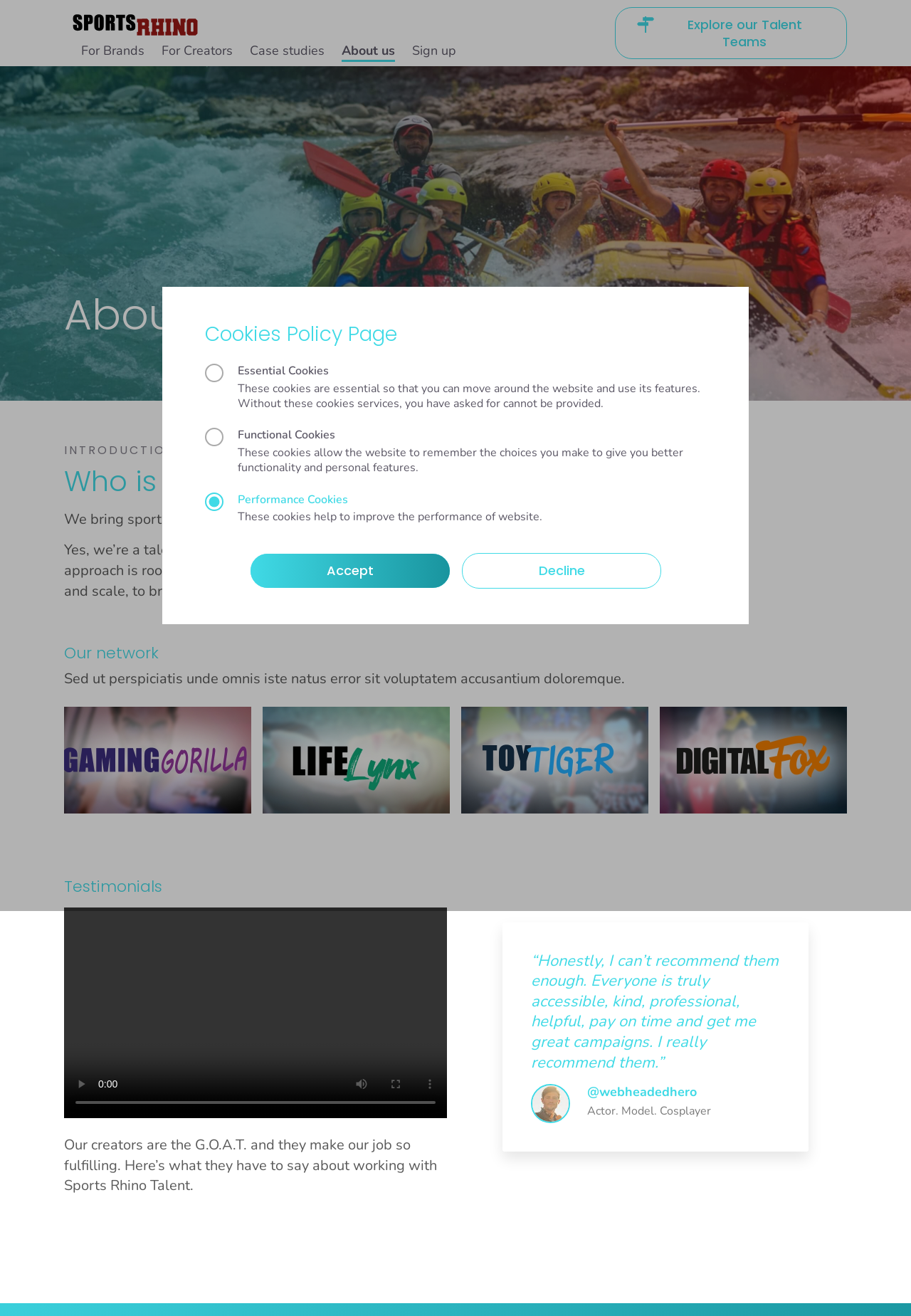What is the type of content creators that Sports Rhino Talent works with?
Based on the image, answer the question with a single word or brief phrase.

Sports and fitness content creators